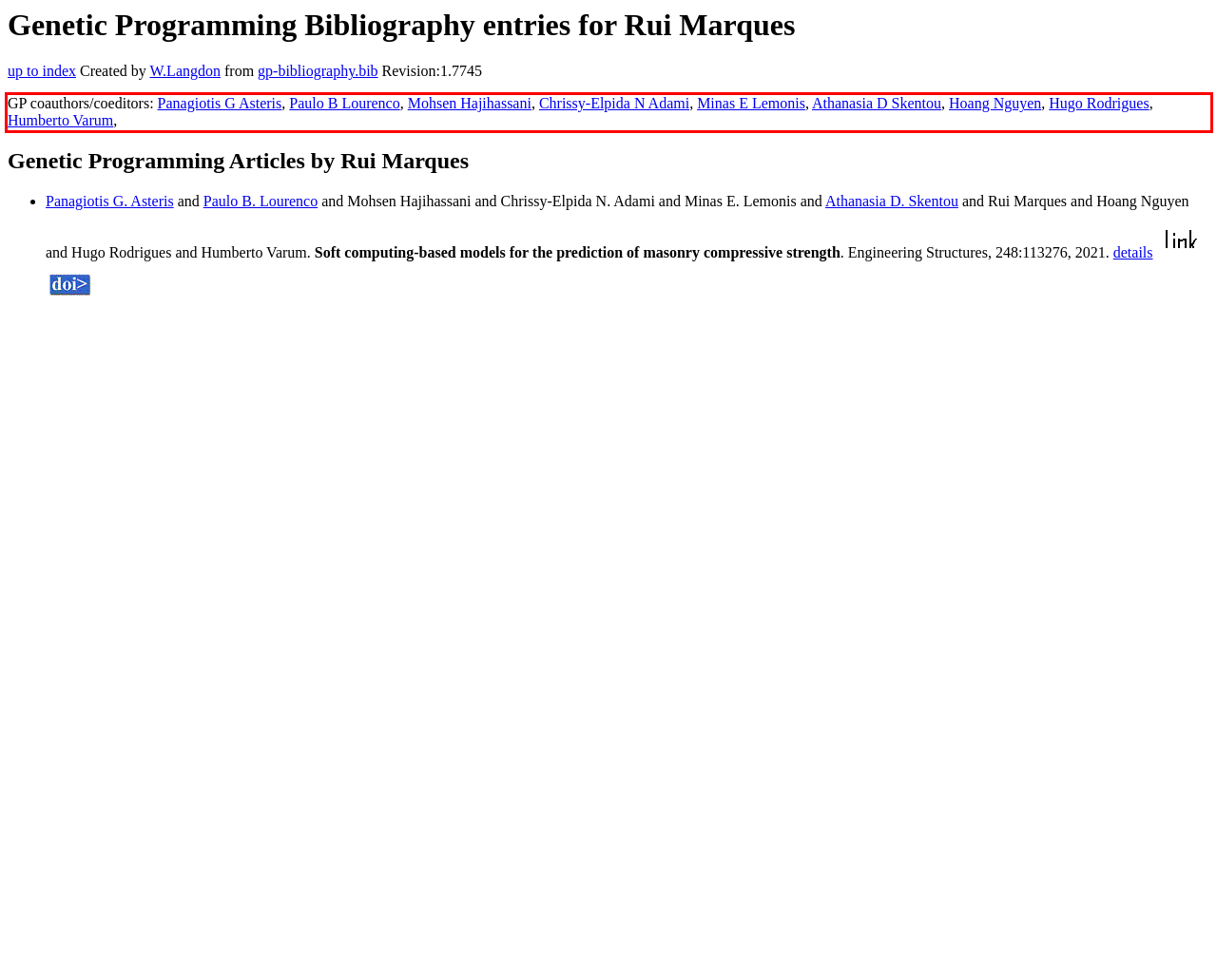The screenshot you have been given contains a UI element surrounded by a red rectangle. Use OCR to read and extract the text inside this red rectangle.

GP coauthors/coeditors: Panagiotis G Asteris, Paulo B Lourenco, Mohsen Hajihassani, Chrissy-Elpida N Adami, Minas E Lemonis, Athanasia D Skentou, Hoang Nguyen, Hugo Rodrigues, Humberto Varum,